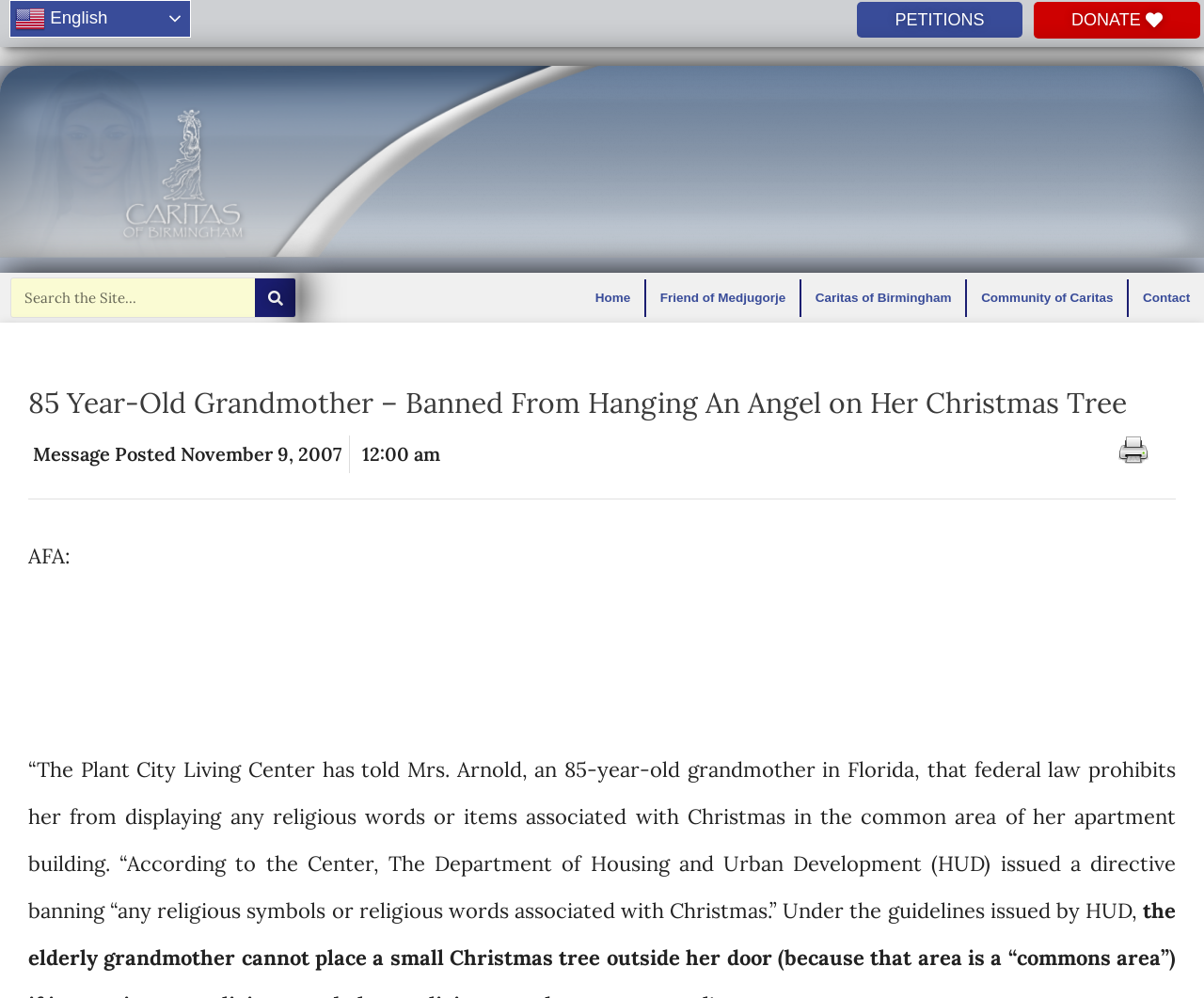Find and provide the bounding box coordinates for the UI element described with: "Equal Housing Lender".

None